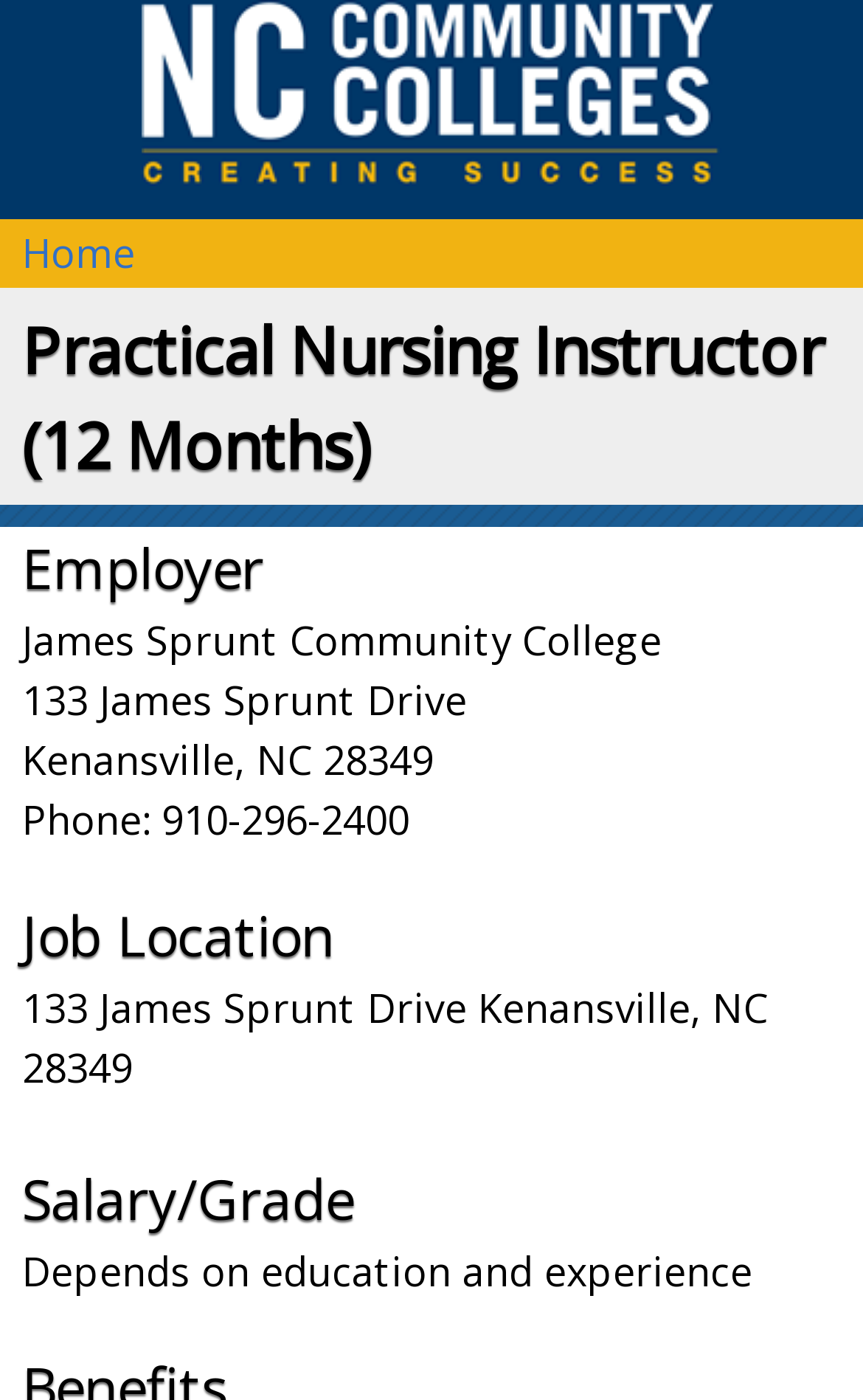Give a one-word or short-phrase answer to the following question: 
What is the address of the employer?

133 James Sprunt Drive Kenansville, NC 28349